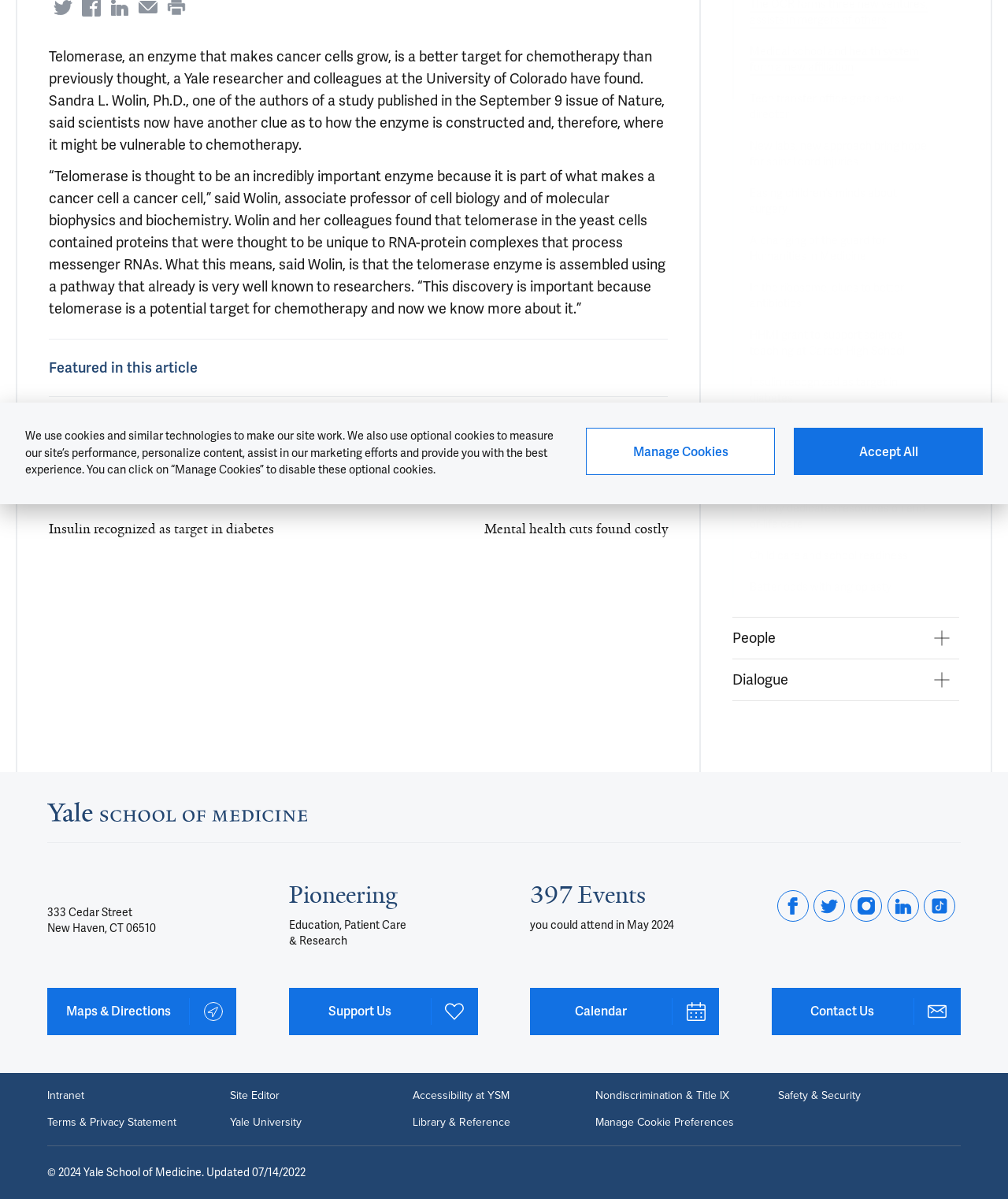Provide the bounding box coordinates in the format (top-left x, top-left y, bottom-right x, bottom-right y). All values are floating point numbers between 0 and 1. Determine the bounding box coordinate of the UI element described as: Safety & Security

[0.772, 0.908, 0.854, 0.92]